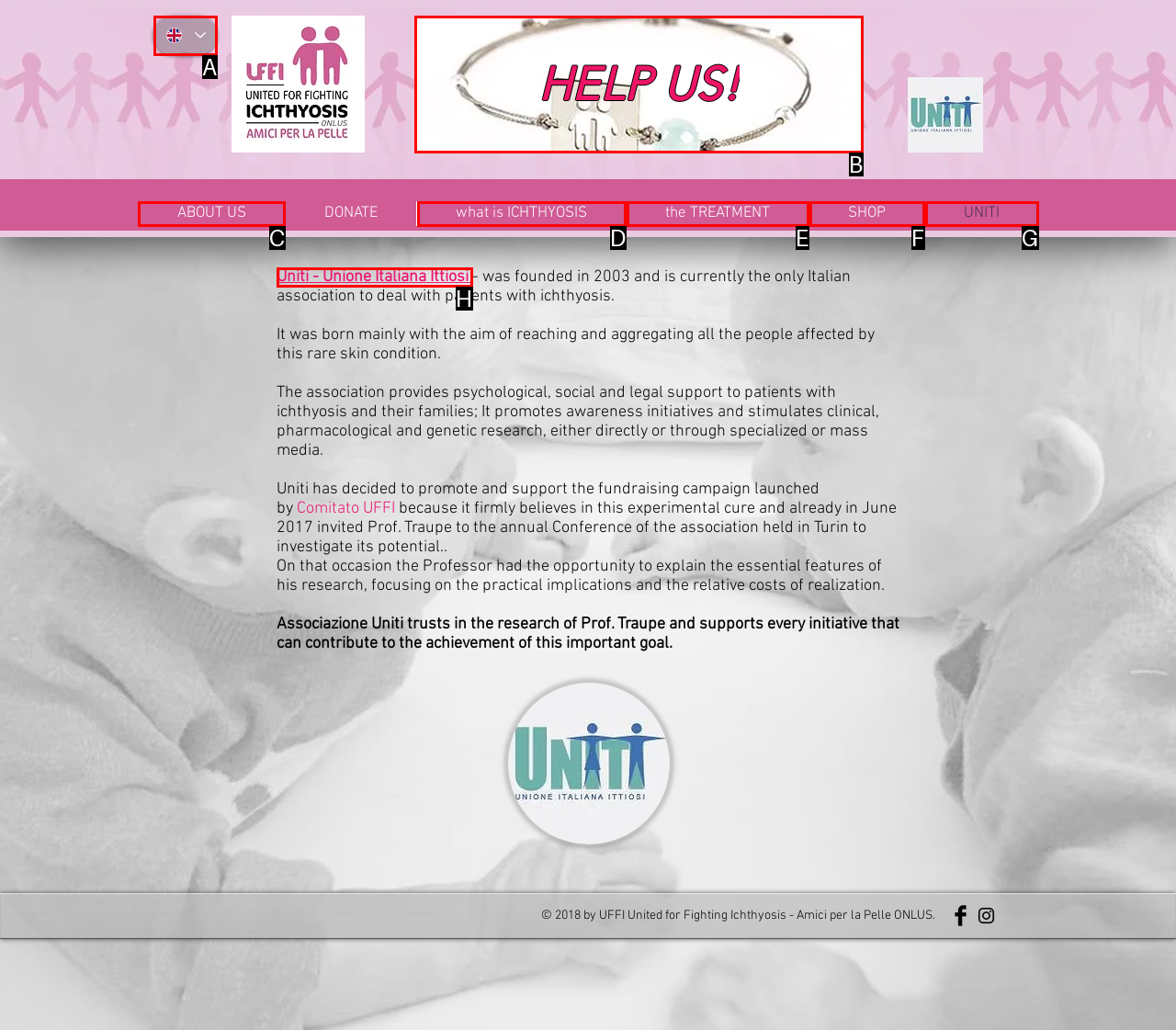Find the option that matches this description: the TREATMENT
Provide the corresponding letter directly.

E